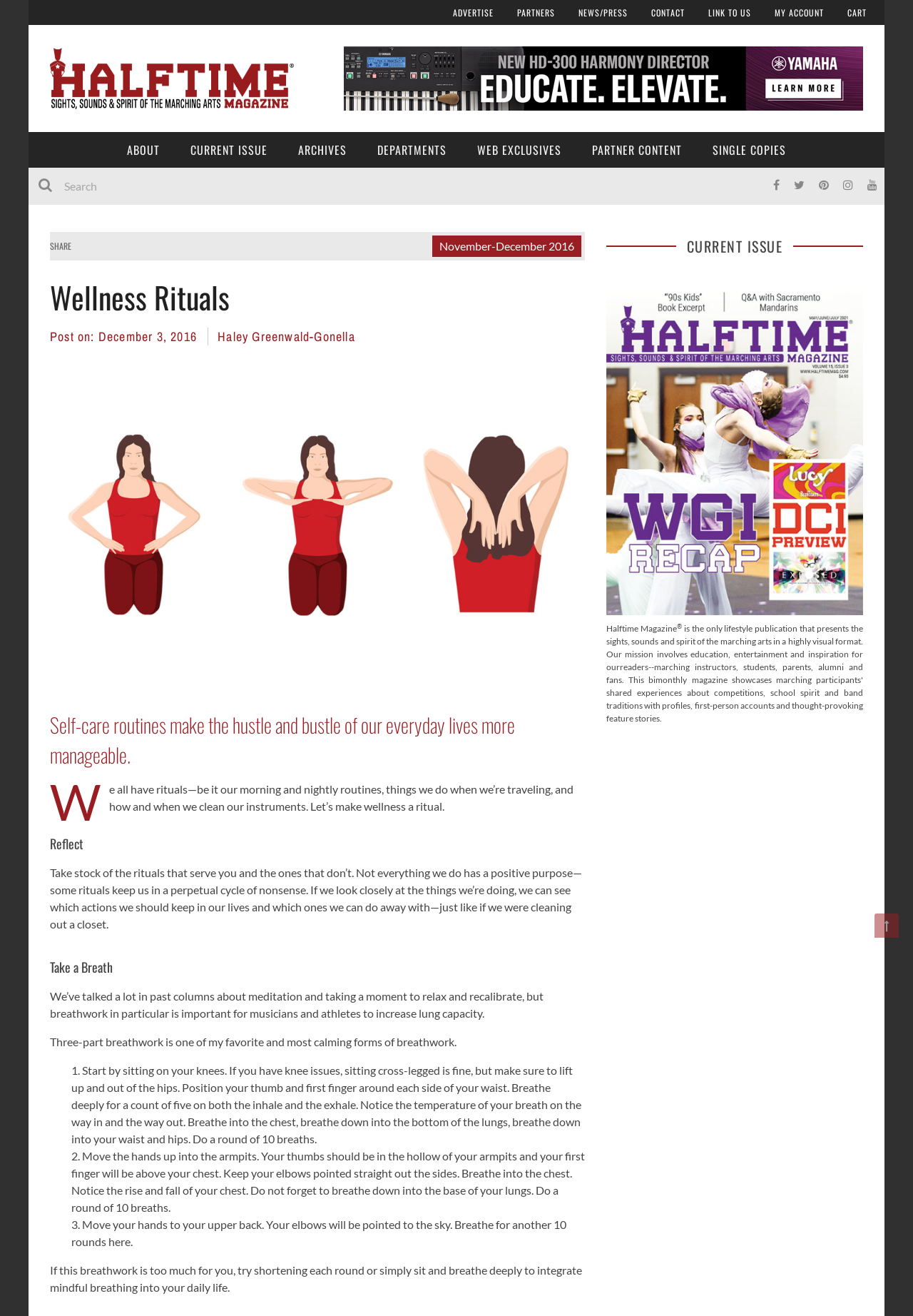Find the bounding box coordinates of the clickable area that will achieve the following instruction: "Share the article".

[0.055, 0.182, 0.078, 0.191]